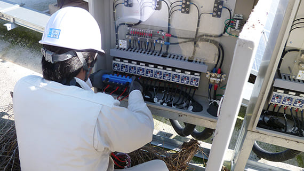Give a thorough caption of the image, focusing on all visible elements.

This image depicts a technician engaged in maintenance work on electrical components within a power generation facility. The focus is on the technician, who is dressed in protective gear, including a white hard hat, and is positioned in front of a control panel filled with various connections and components. The technician appears to be using testing equipment, indicative of the I-V characteristic measurement process, which is essential for ensuring the optimal performance of the solar panels and other electrical elements. This activity aligns with regular inspections aimed at detecting potential defects or issues, thereby enhancing the reliability and efficiency of the entire power generation system.